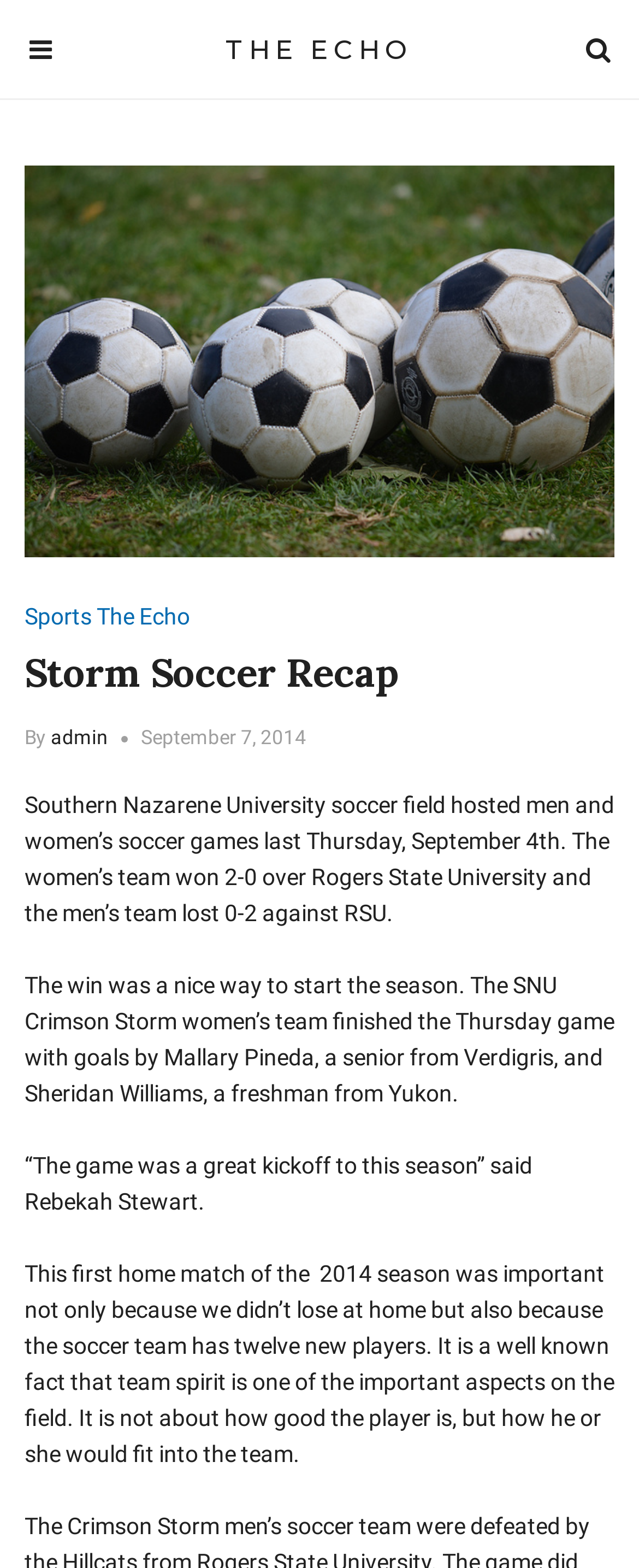Analyze the image and give a detailed response to the question:
Who scored a goal for the women's team?

I found the names of the goal scorers by reading the article, specifically the sentence 'The SNU Crimson Storm women’s team finished the Thursday game with goals by Mallary Pineda, a senior from Verdigris, and Sheridan Williams, a freshman from Yukon.'.